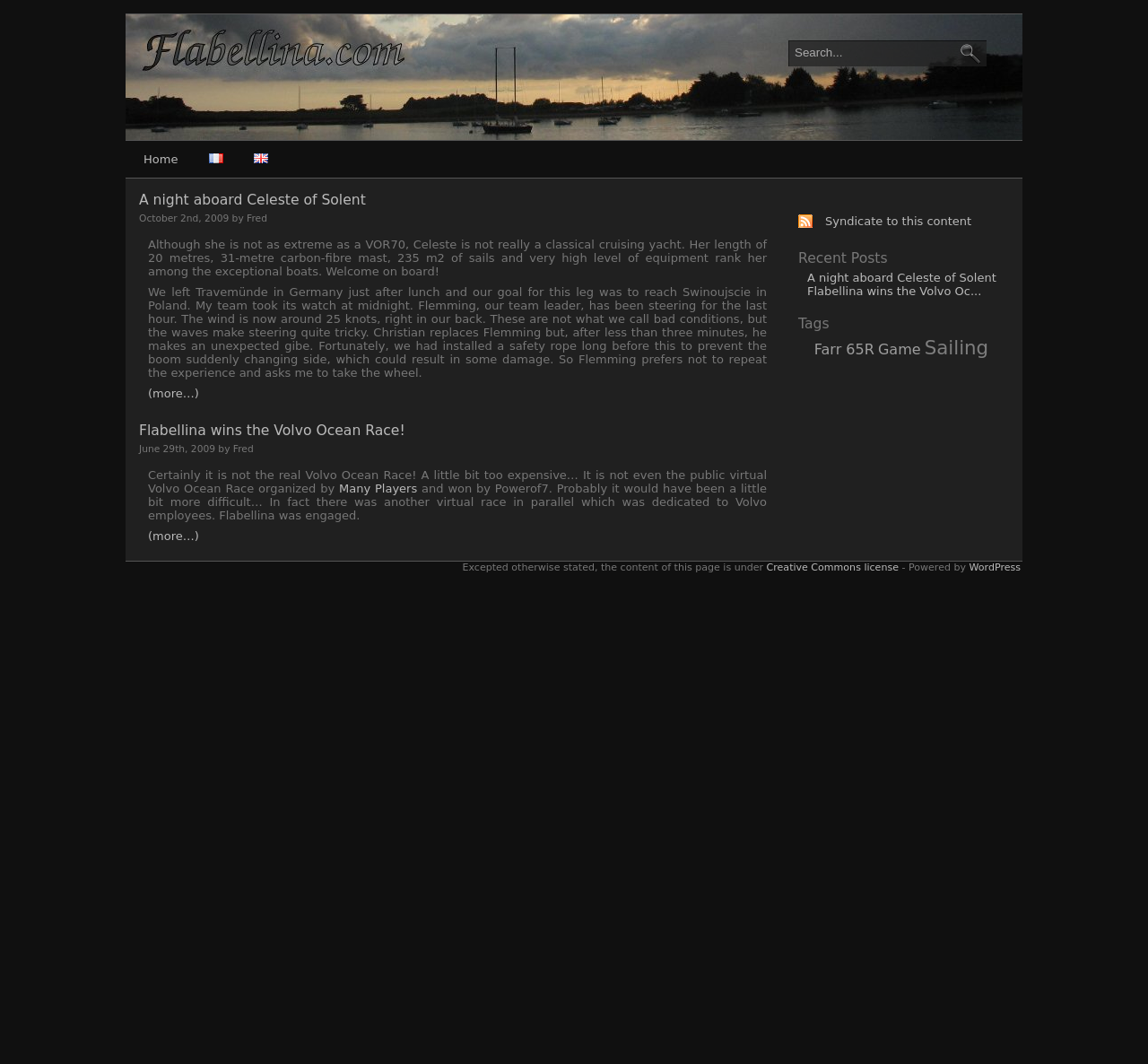Analyze the image and answer the question with as much detail as possible: 
What is the name of the yacht mentioned in the second blog post?

I determined the name of the yacht mentioned in the second blog post by reading the title 'Flabellina wins the Volvo Ocean Race!' and the content which mentions Flabellina as the winner of a virtual race.